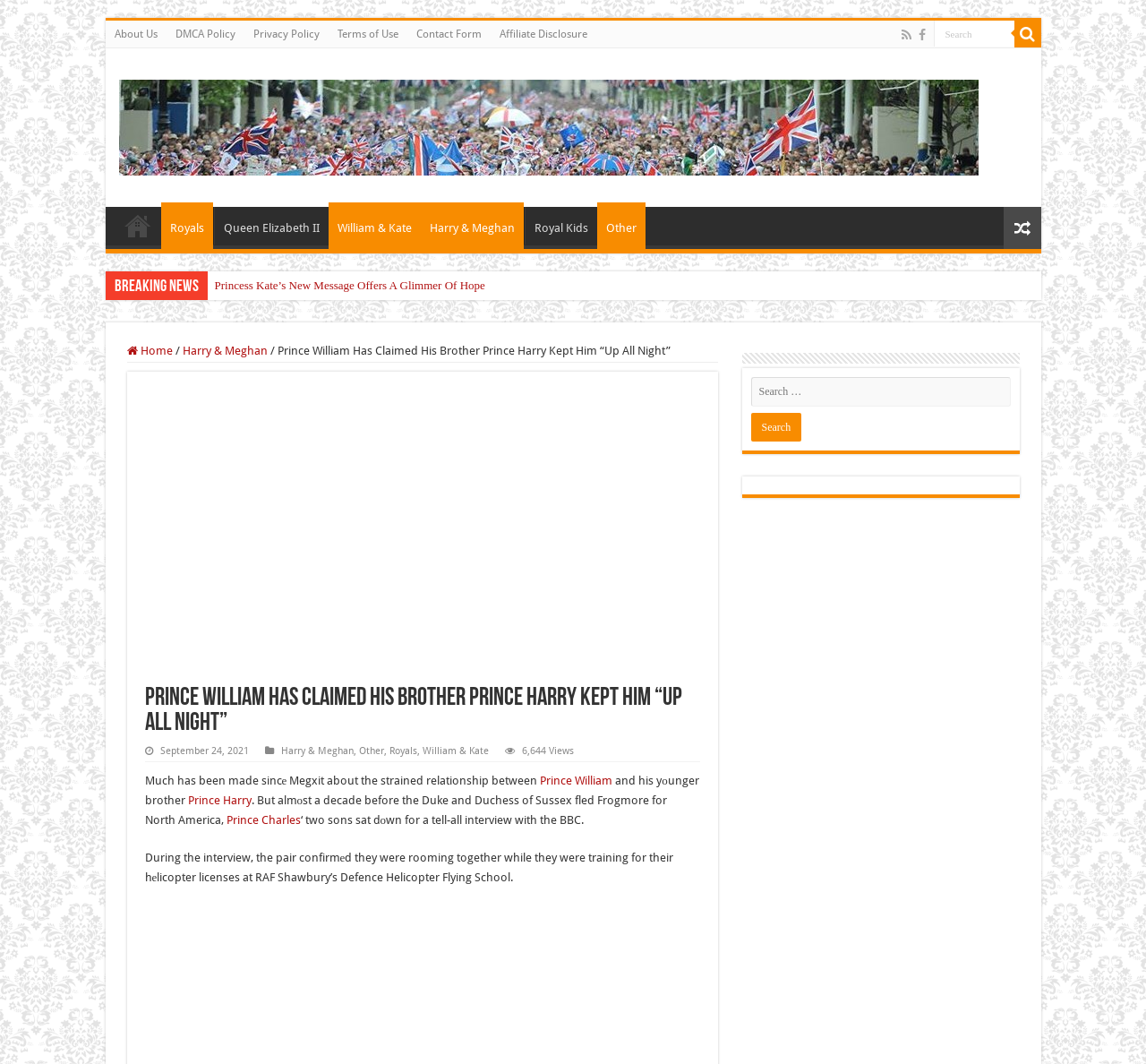Determine the heading of the webpage and extract its text content.

Prince William Has Claimed His Brother Prince Harry Kept Him “Up All Night”